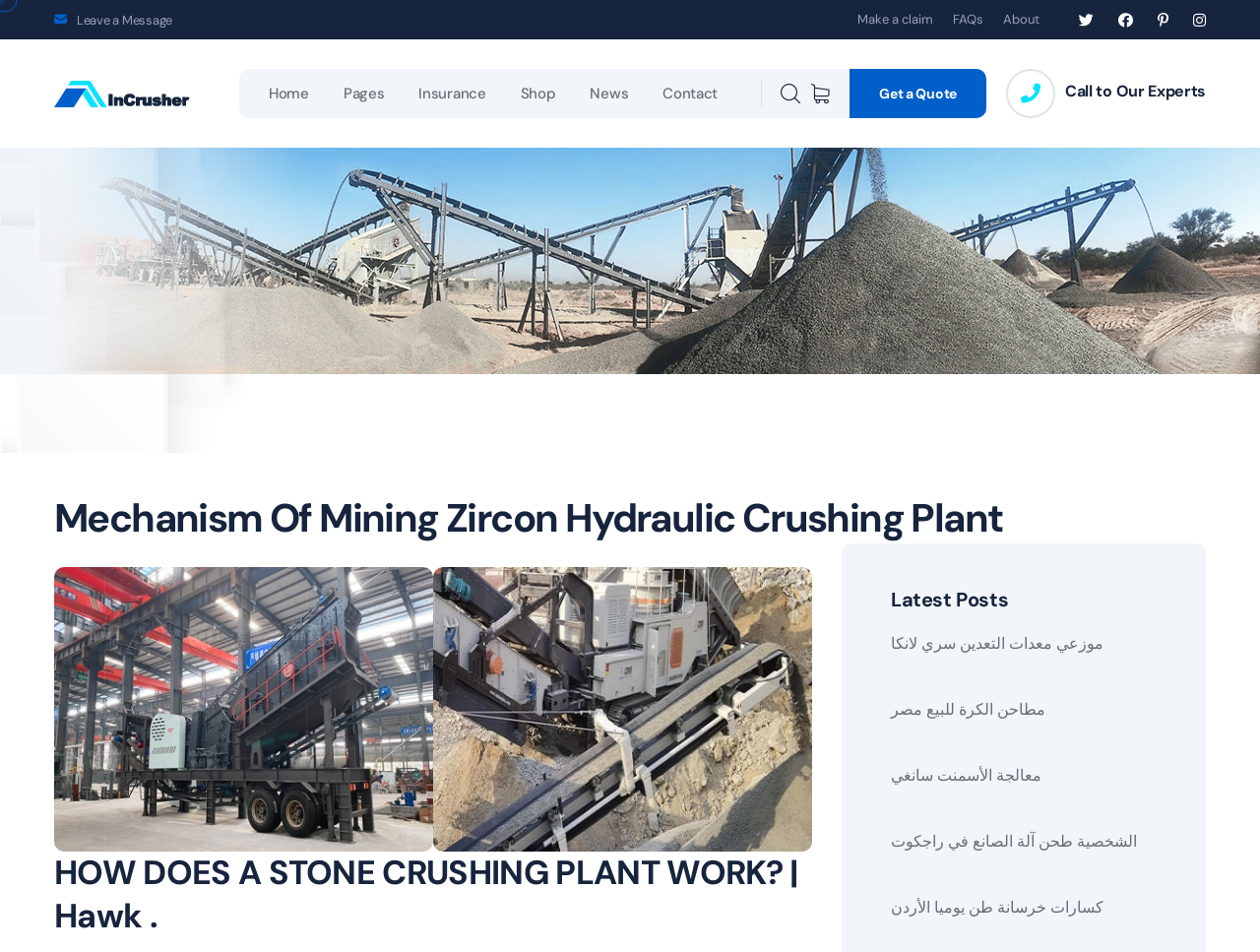Find the bounding box coordinates of the clickable area required to complete the following action: "Click on 'موزعي معدات التعدين سري لانكا'".

[0.707, 0.663, 0.876, 0.69]